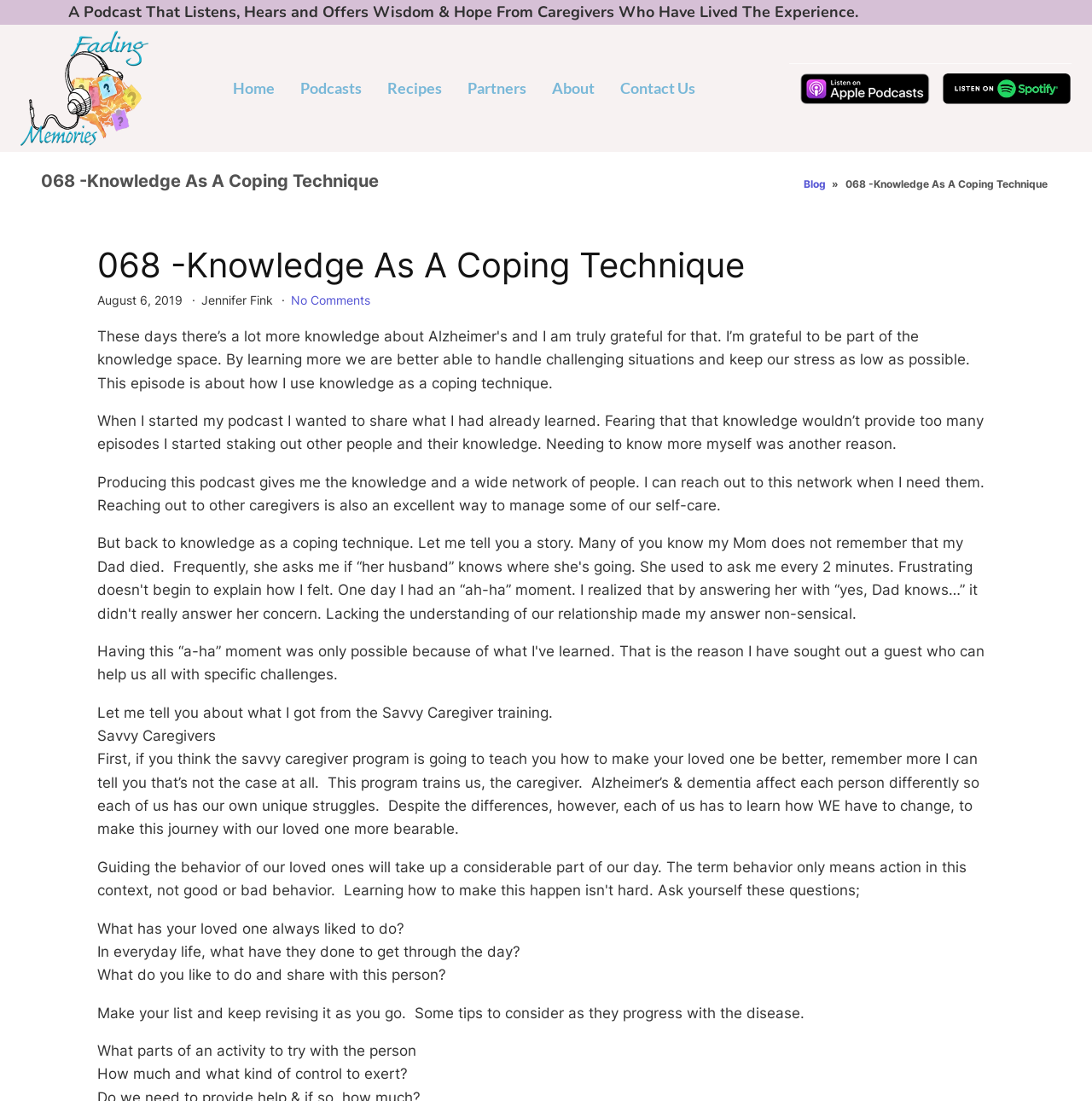Determine the bounding box coordinates of the clickable element necessary to fulfill the instruction: "Explore the 'Recipes' section". Provide the coordinates as four float numbers within the 0 to 1 range, i.e., [left, top, right, bottom].

[0.343, 0.053, 0.416, 0.107]